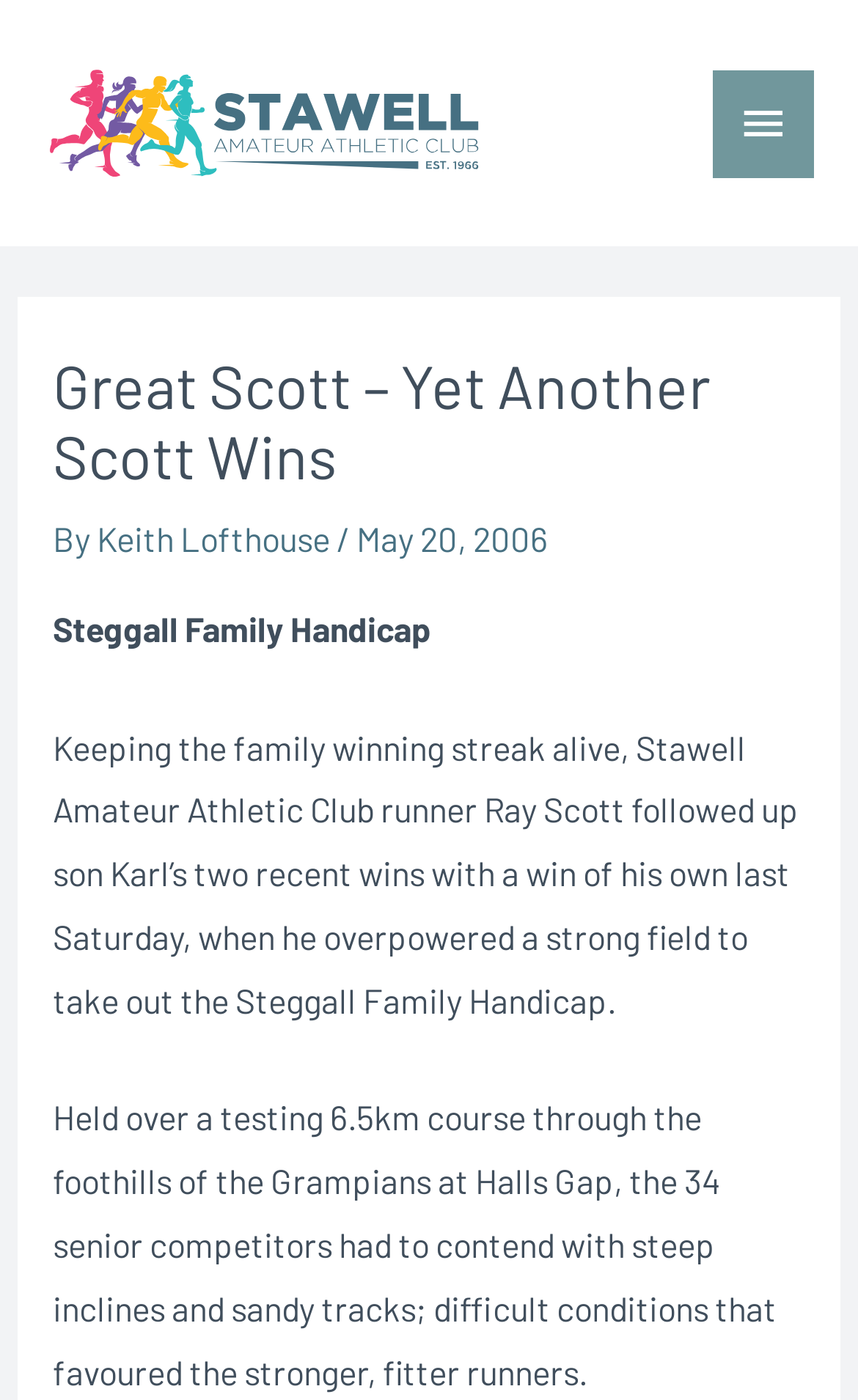Locate the primary heading on the webpage and return its text.

Great Scott – Yet Another Scott Wins